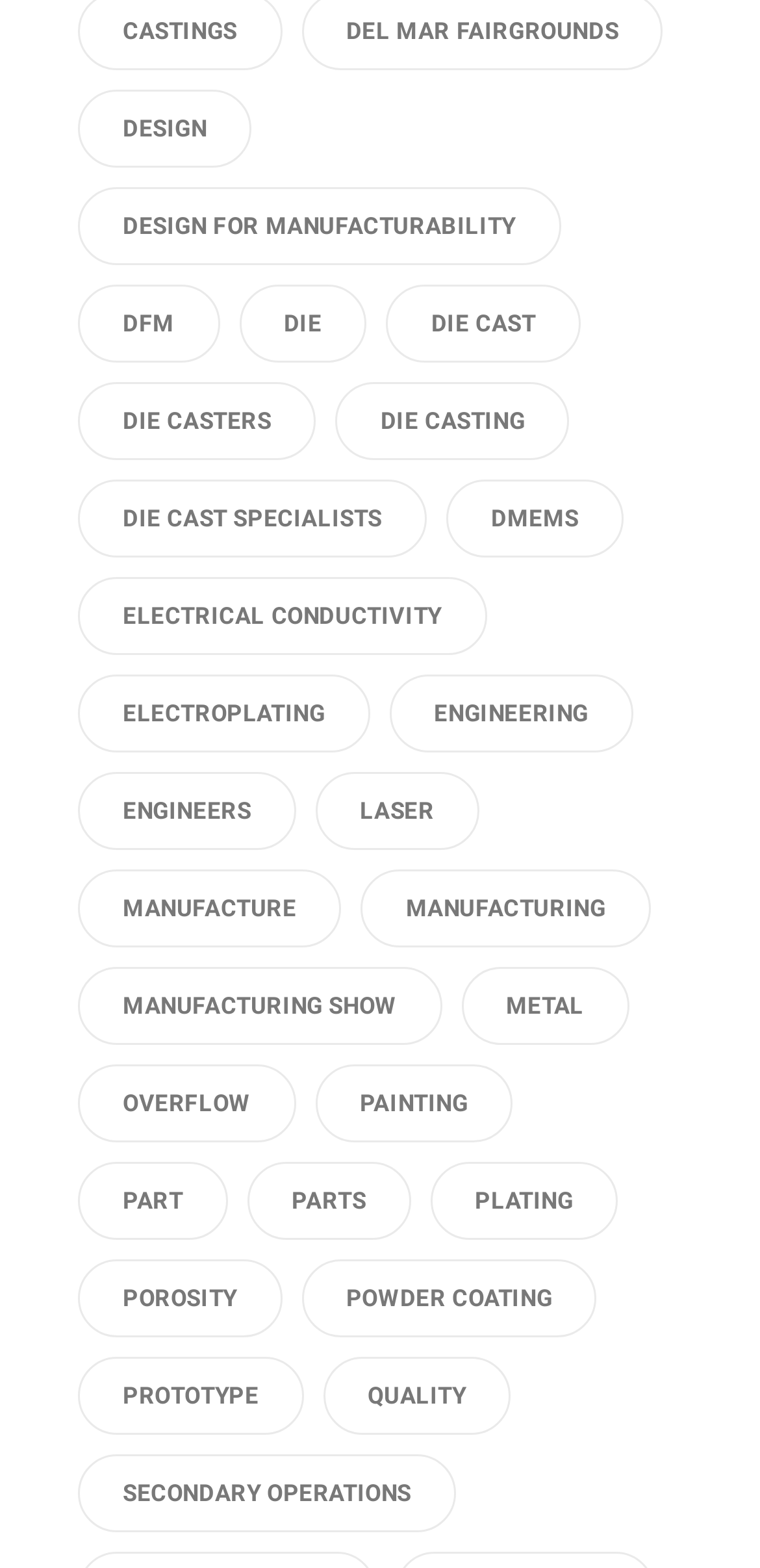Answer in one word or a short phrase: 
What is the first link on the webpage?

design (3 items)